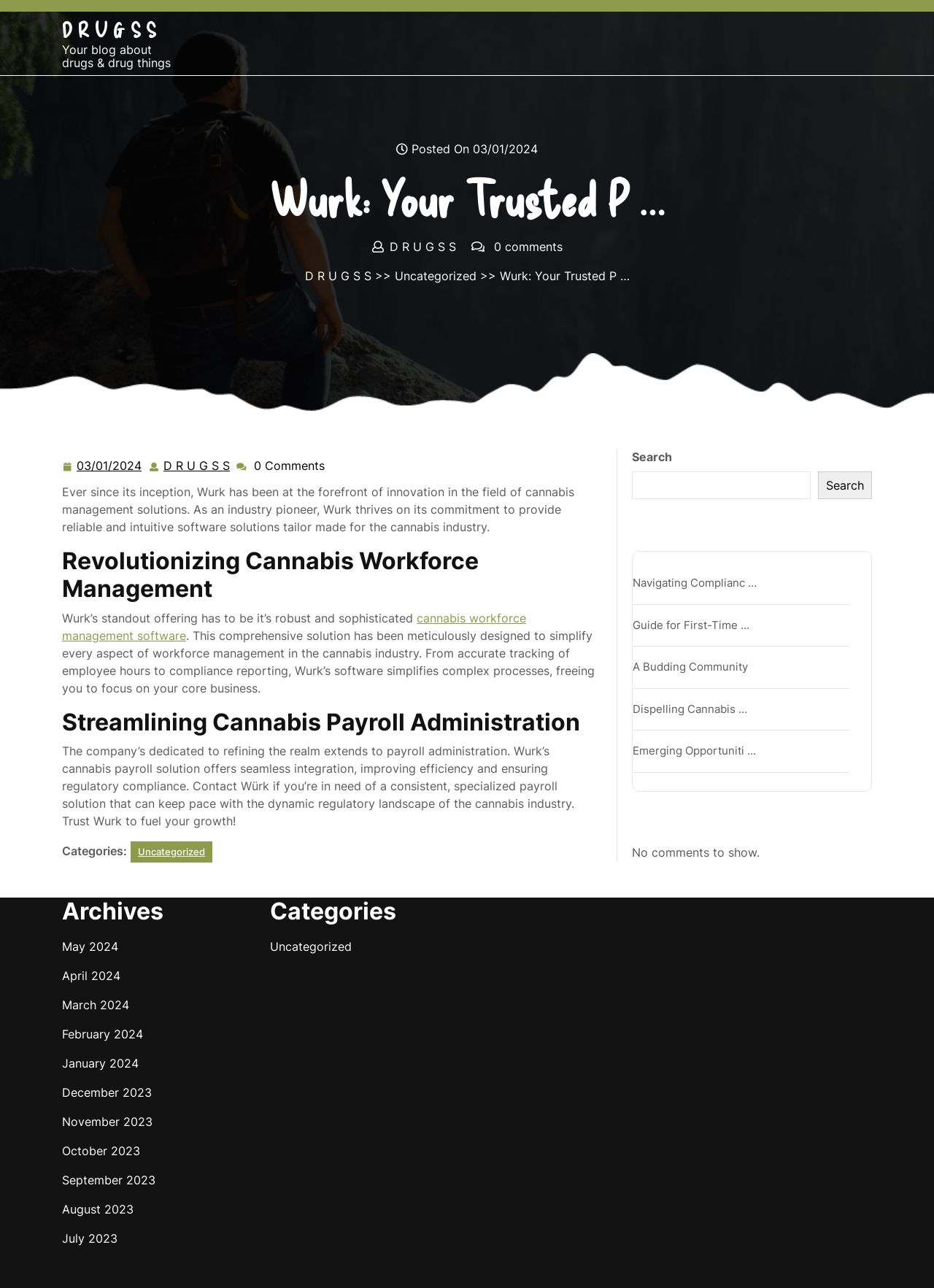Please identify the bounding box coordinates of the element that needs to be clicked to execute the following command: "Search for something". Provide the bounding box using four float numbers between 0 and 1, formatted as [left, top, right, bottom].

[0.677, 0.366, 0.868, 0.388]